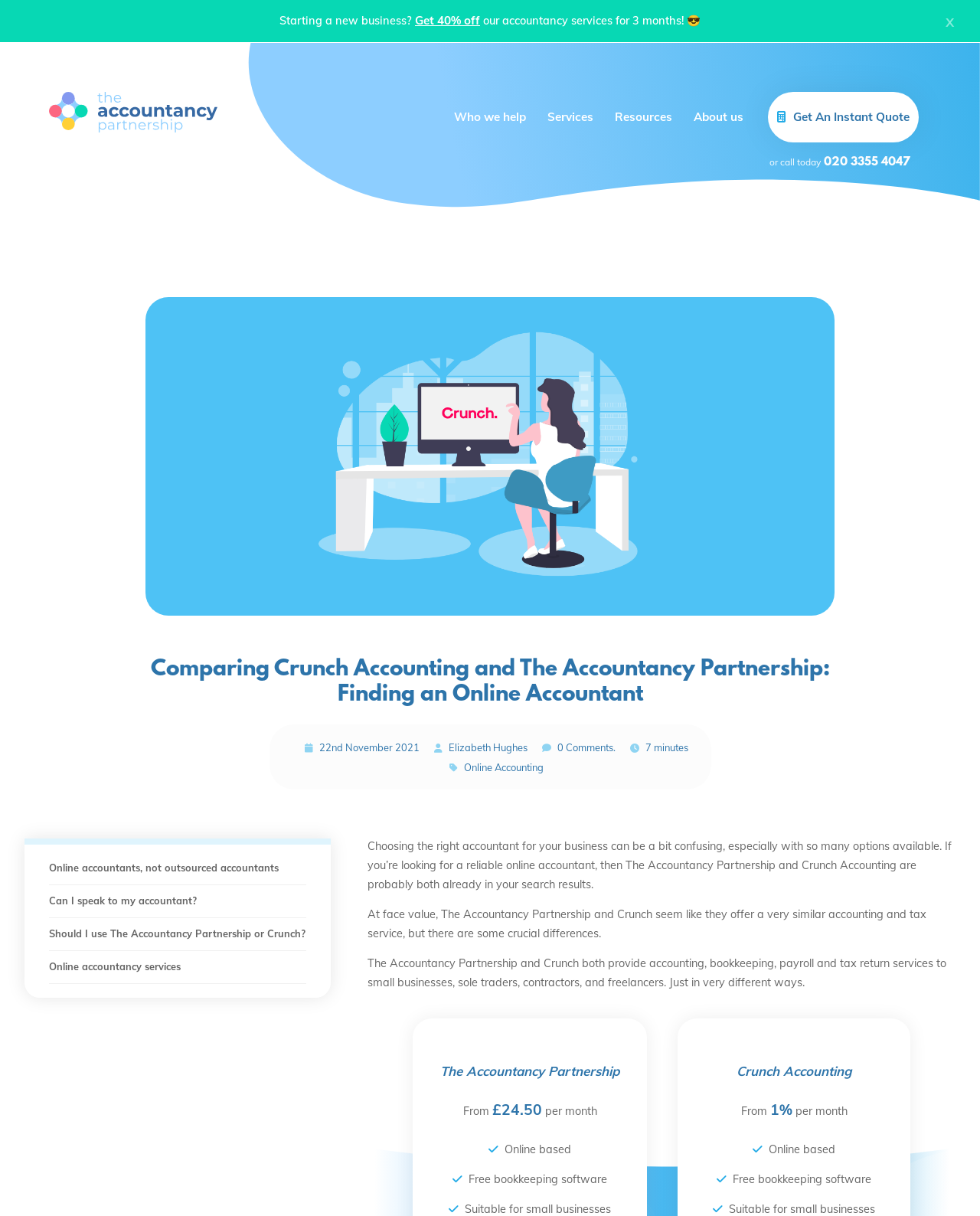What is the author of the article?
Look at the screenshot and provide an in-depth answer.

I found the author's name by looking at the text 'Elizabeth Hughes' which is located near the date '22nd November 2021' and is likely the author of the article.